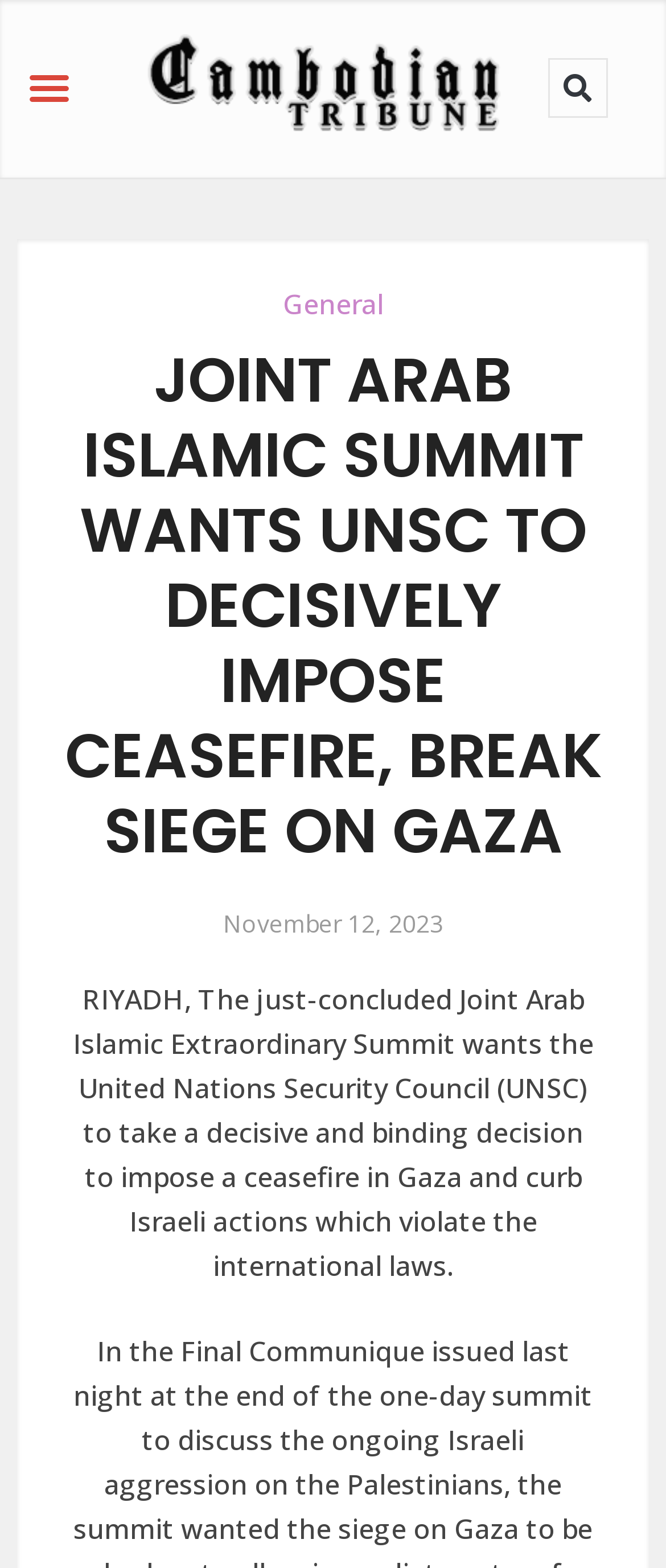Look at the image and answer the question in detail:
What is the date of the article?

The date of the article can be found in the link element with the text 'November 12, 2023', which is located below the main heading of the webpage.